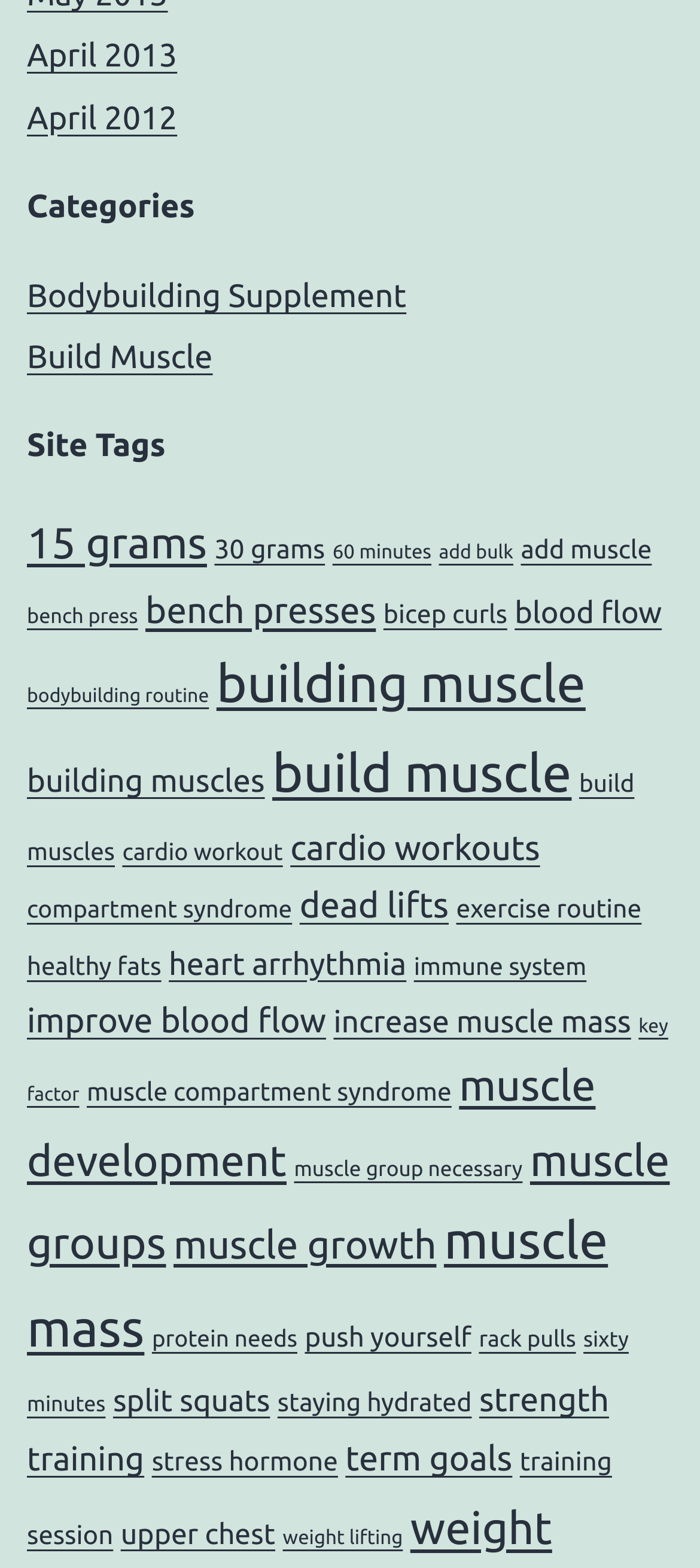Locate the bounding box coordinates for the element described below: "muscle group necessary". The coordinates must be four float values between 0 and 1, formatted as [left, top, right, bottom].

[0.42, 0.738, 0.746, 0.753]